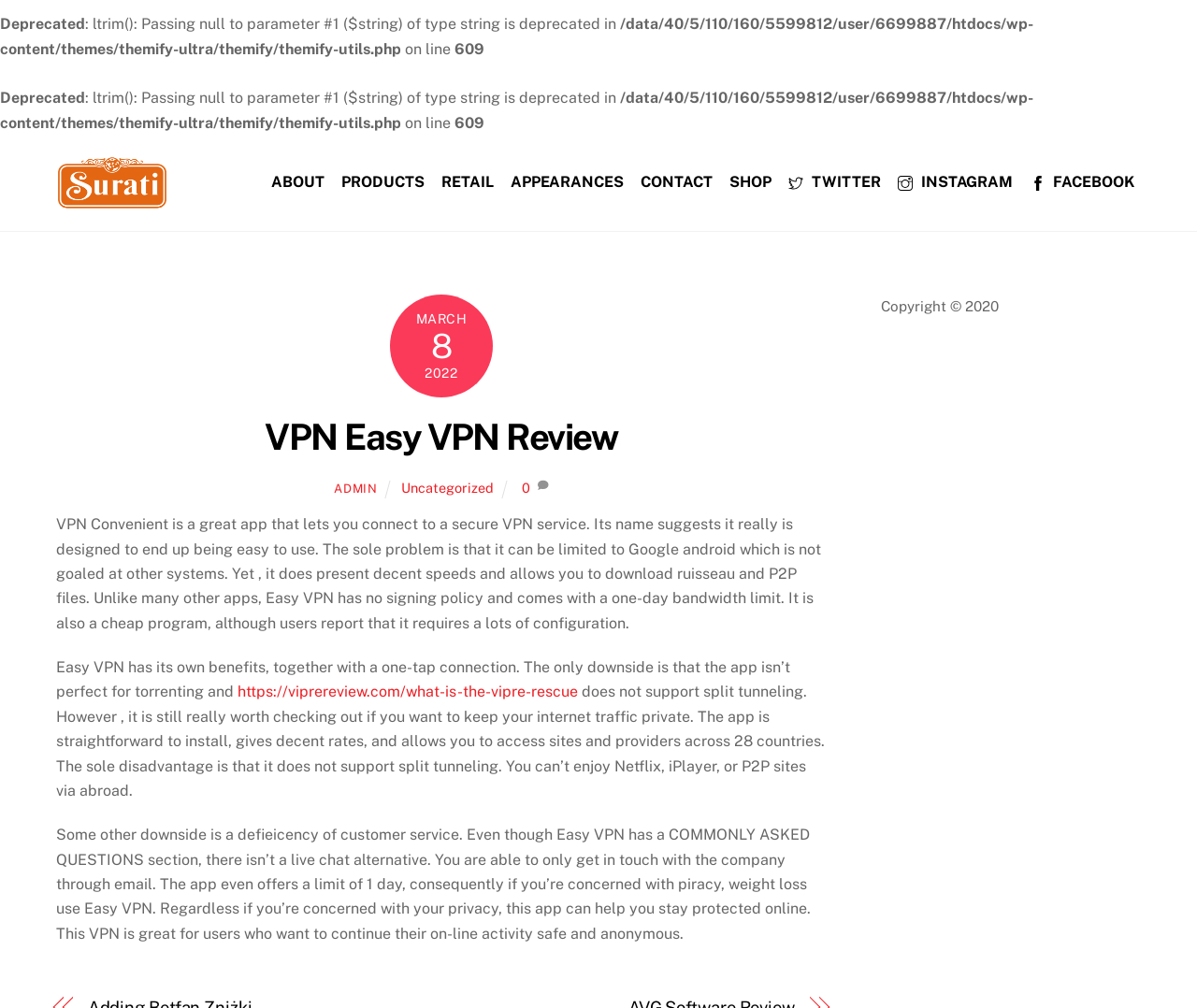Pinpoint the bounding box coordinates of the clickable area necessary to execute the following instruction: "Click the TWITTER link". The coordinates should be given as four float numbers between 0 and 1, namely [left, top, right, bottom].

[0.653, 0.149, 0.741, 0.212]